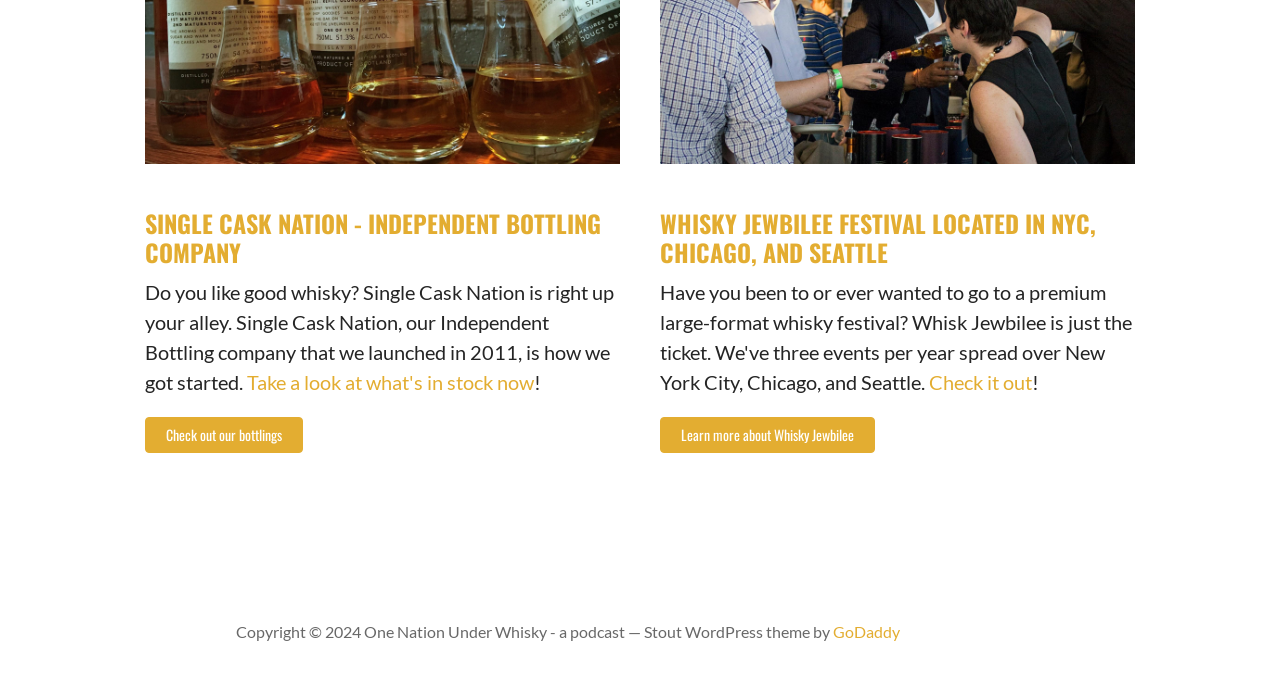Please determine the bounding box coordinates for the element with the description: "Learn more about Whisky Jewbilee".

[0.516, 0.612, 0.684, 0.665]